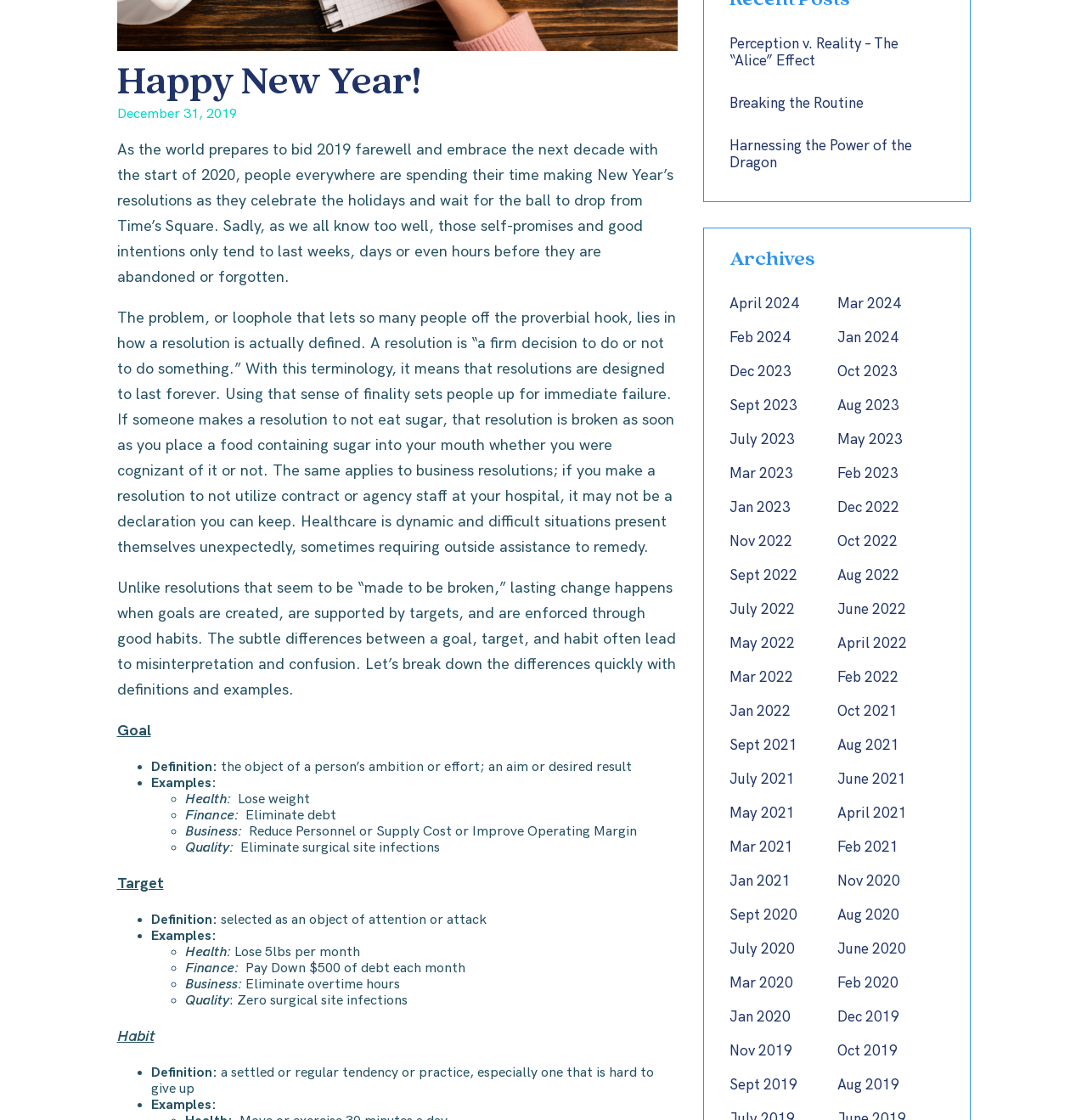Identify the bounding box of the UI element that matches this description: "Breaking the Routine".

[0.671, 0.085, 0.794, 0.1]